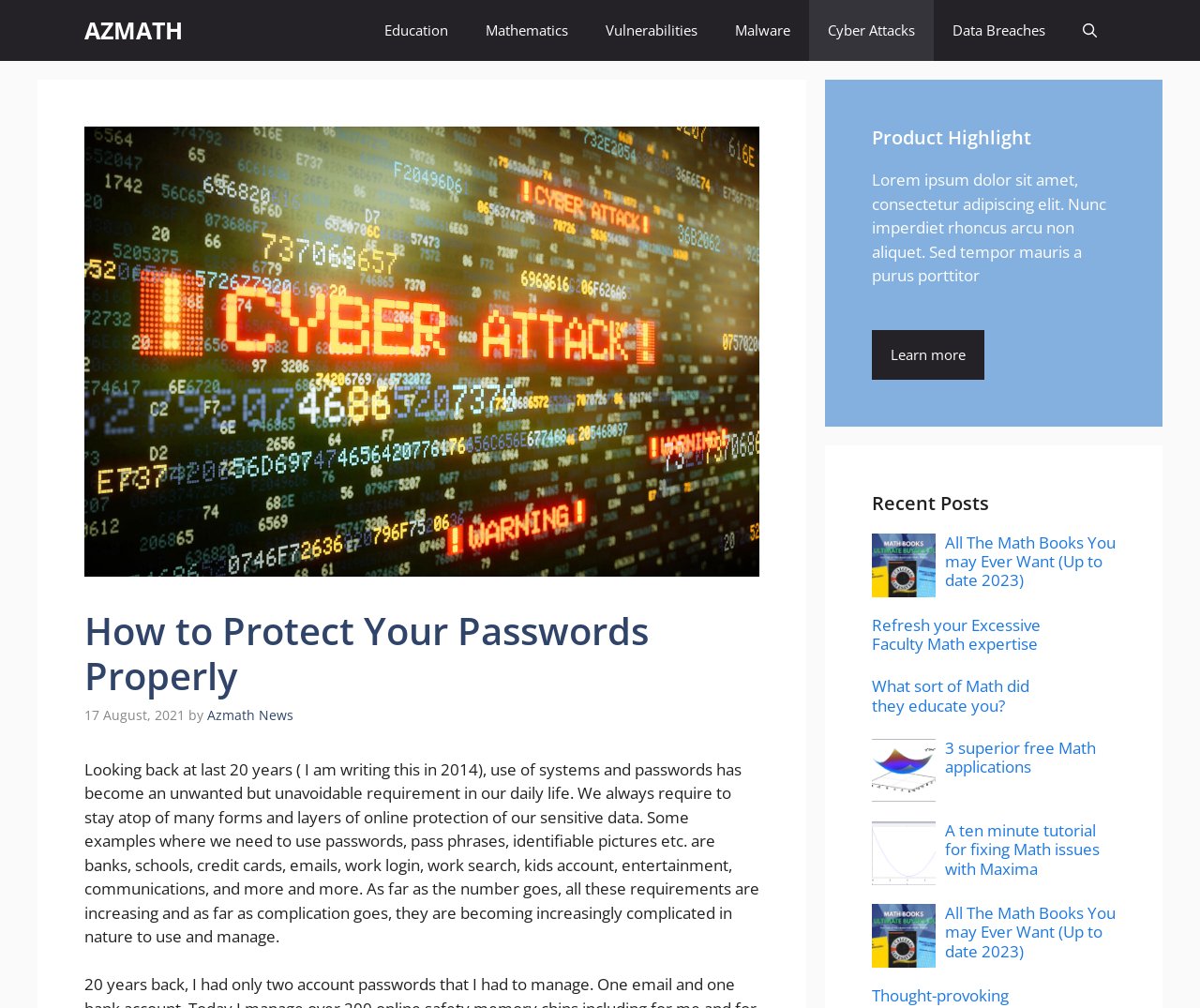Give a full account of the webpage's elements and their arrangement.

The webpage is about protecting passwords properly, with the title "How to Protect Your Passwords Properly" at the top. Below the title, there is a navigation bar with several links, including "AZMATH", "Education", "Mathematics", "Vulnerabilities", "Malware", "Cyber Attacks", and "Data Breaches". To the right of the navigation bar, there is a search button labeled "Open search".

Below the navigation bar, there is a header section with a heading "How to Protect Your Passwords Properly" and a time stamp "17 August, 2021" next to it. The author's name "Azmath News" is also mentioned in this section.

The main content of the webpage starts with a long paragraph discussing the importance of password protection in daily life, citing examples of where passwords are required, such as banks, schools, and credit cards.

To the right of the main content, there is a section highlighted as "Product Highlight" with a brief text and a "Learn more" link.

Below the main content, there is a section titled "Recent Posts" with several article headings, each accompanied by a figure. The article headings include "All The Math Books You may Ever Want (Up to date 2023)", "Refresh your Excessive Faculty Math expertise", "What sort of Math did they educate you?", "3 superior free Math applications", "A ten minute tutorial for fixing Math issues with Maxima", and another instance of "All The Math Books You may Ever Want (Up to date 2023)". Each article heading is a link to the corresponding article.